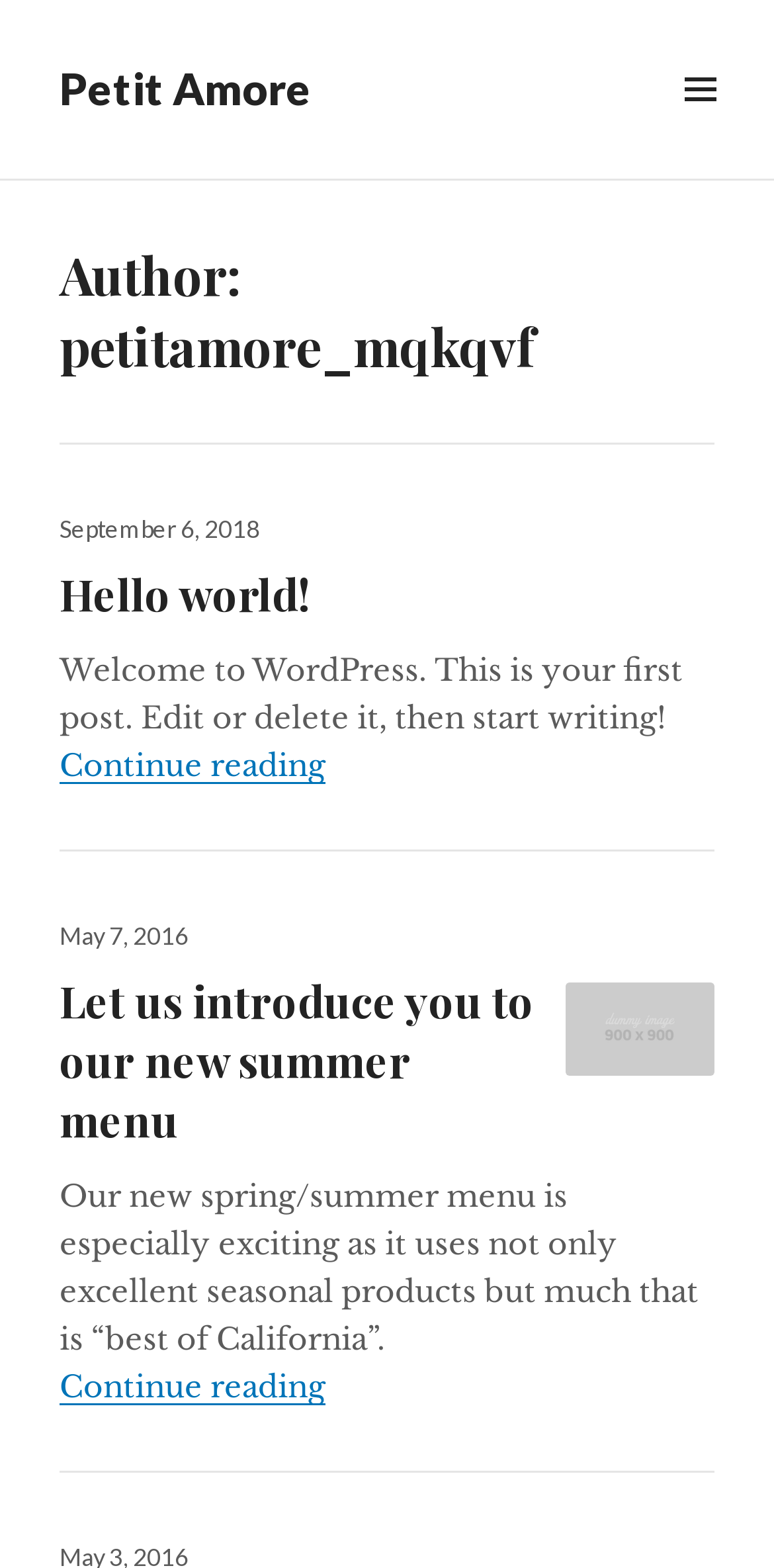What is the main topic of the second post?
Answer with a single word or phrase by referring to the visual content.

new summer menu